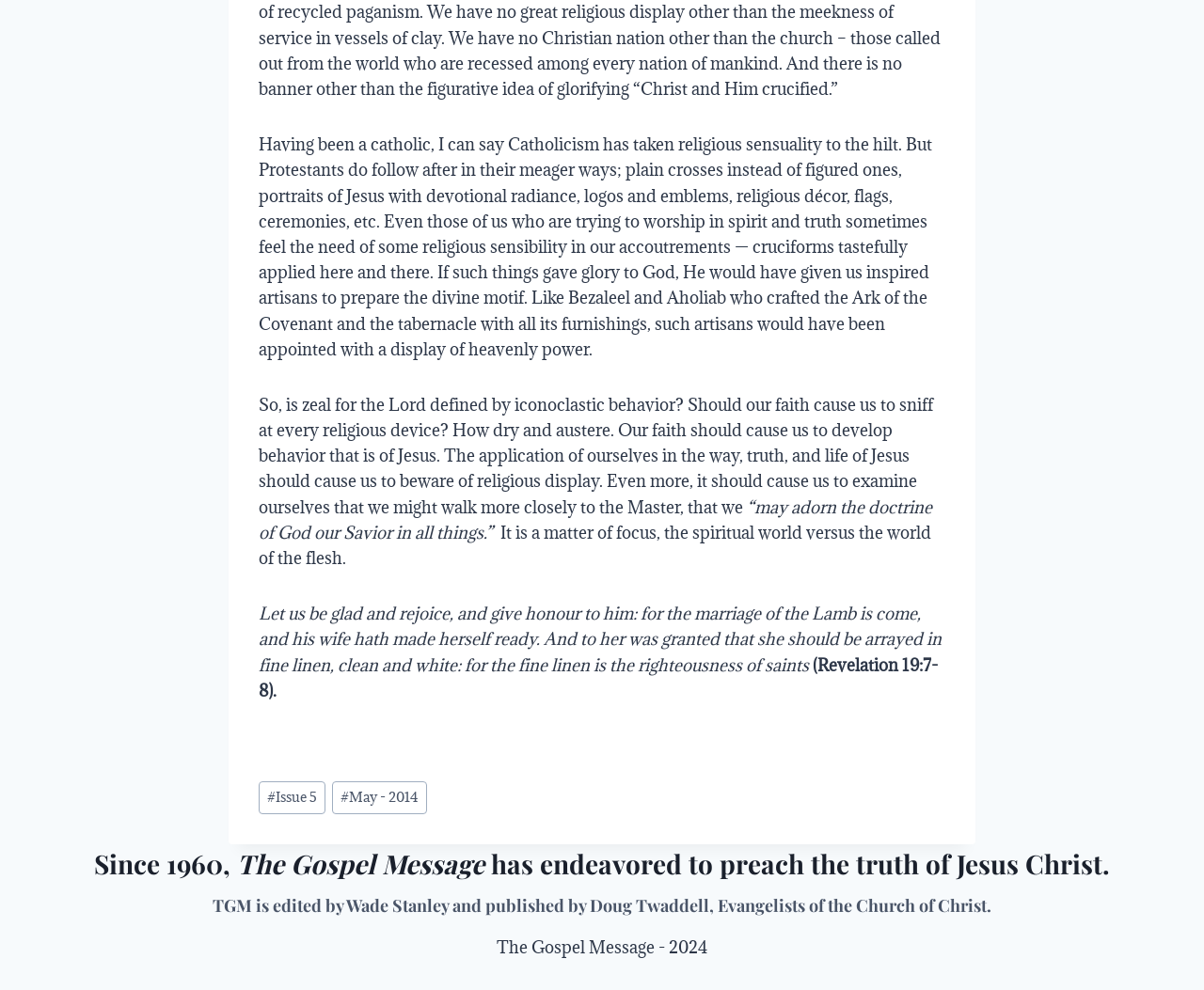What is the current year of The Gospel Message?
Refer to the image and provide a one-word or short phrase answer.

2024